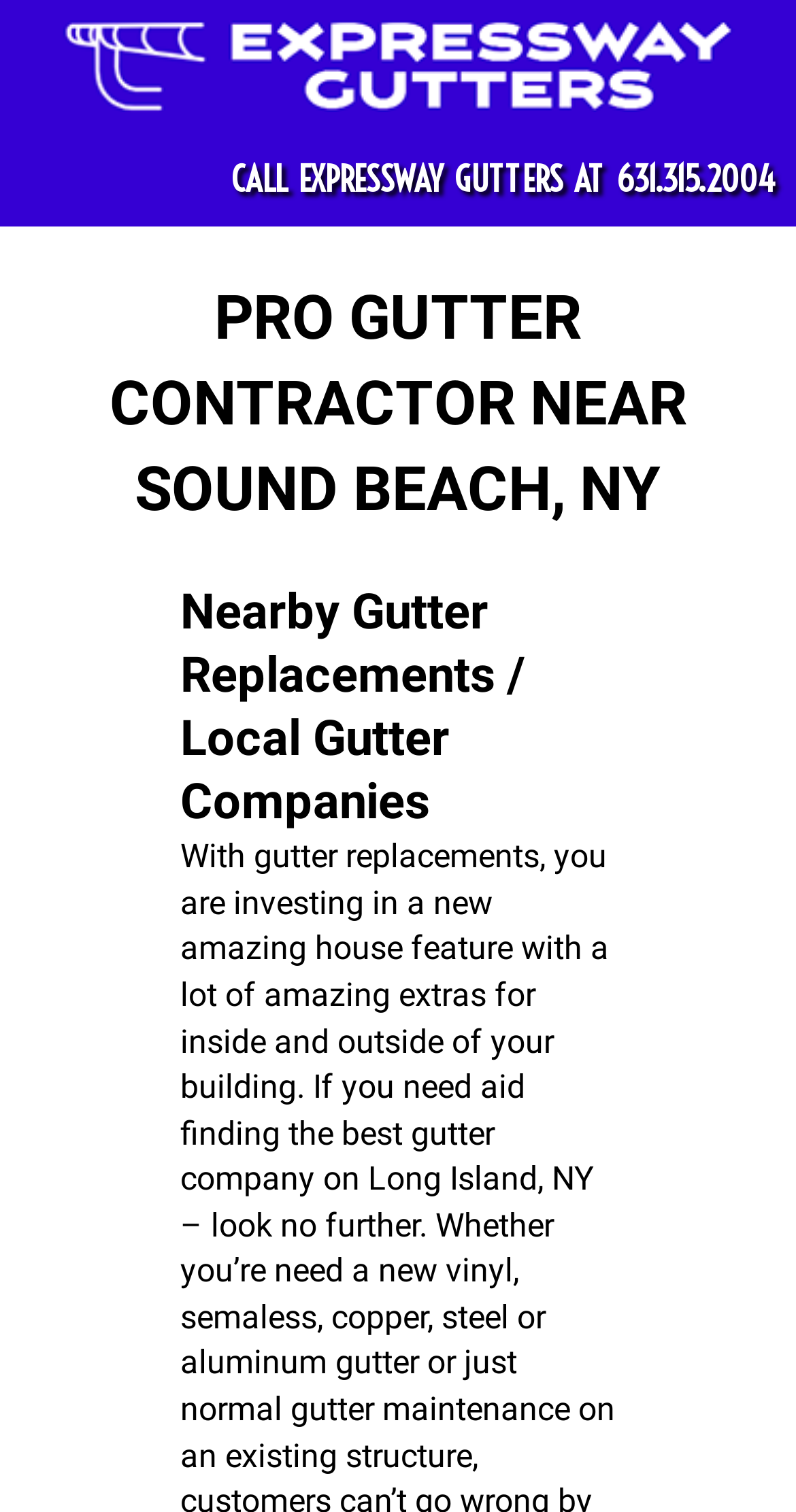Provide a comprehensive description of the webpage.

The webpage is about Expressway Gutters, a gutter contractor near Sound Beach, Long Island, NY. At the top left of the page, there is a gutter logo, which is also a link. Below the logo, there is a prominent heading that stands out, "CALL EXPRESSWAY GUTTERS AT 631.315.2004", which is divided into two links. 

Further down, there are two headings, one stating "PRO GUTTER CONTRACTOR NEAR SOUND BEACH, NY" and another one saying "Nearby Gutter Replacements / Local Gutter Companies". The first heading is positioned slightly above the second one, and both are centered on the page.